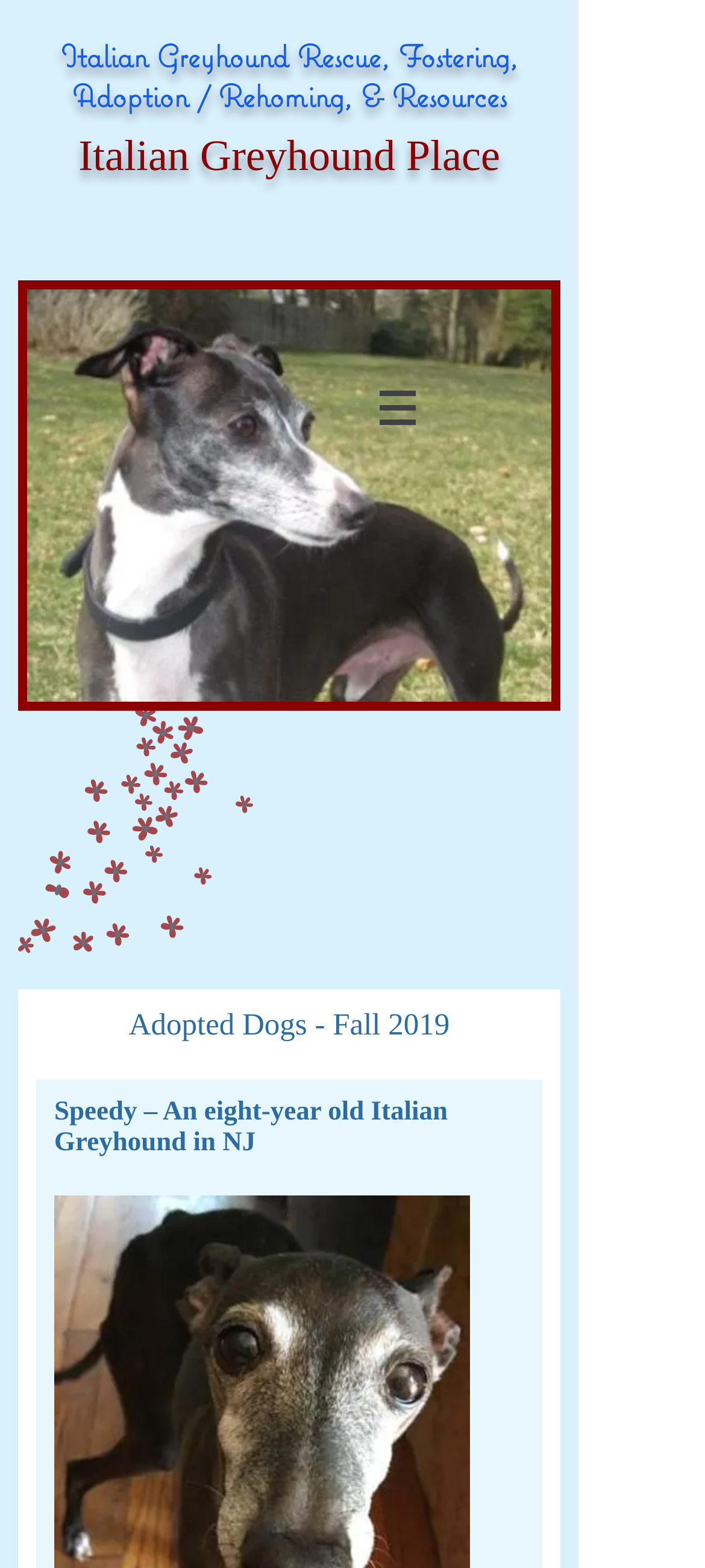Your task is to extract the text of the main heading from the webpage.

Italian Greyhound Place